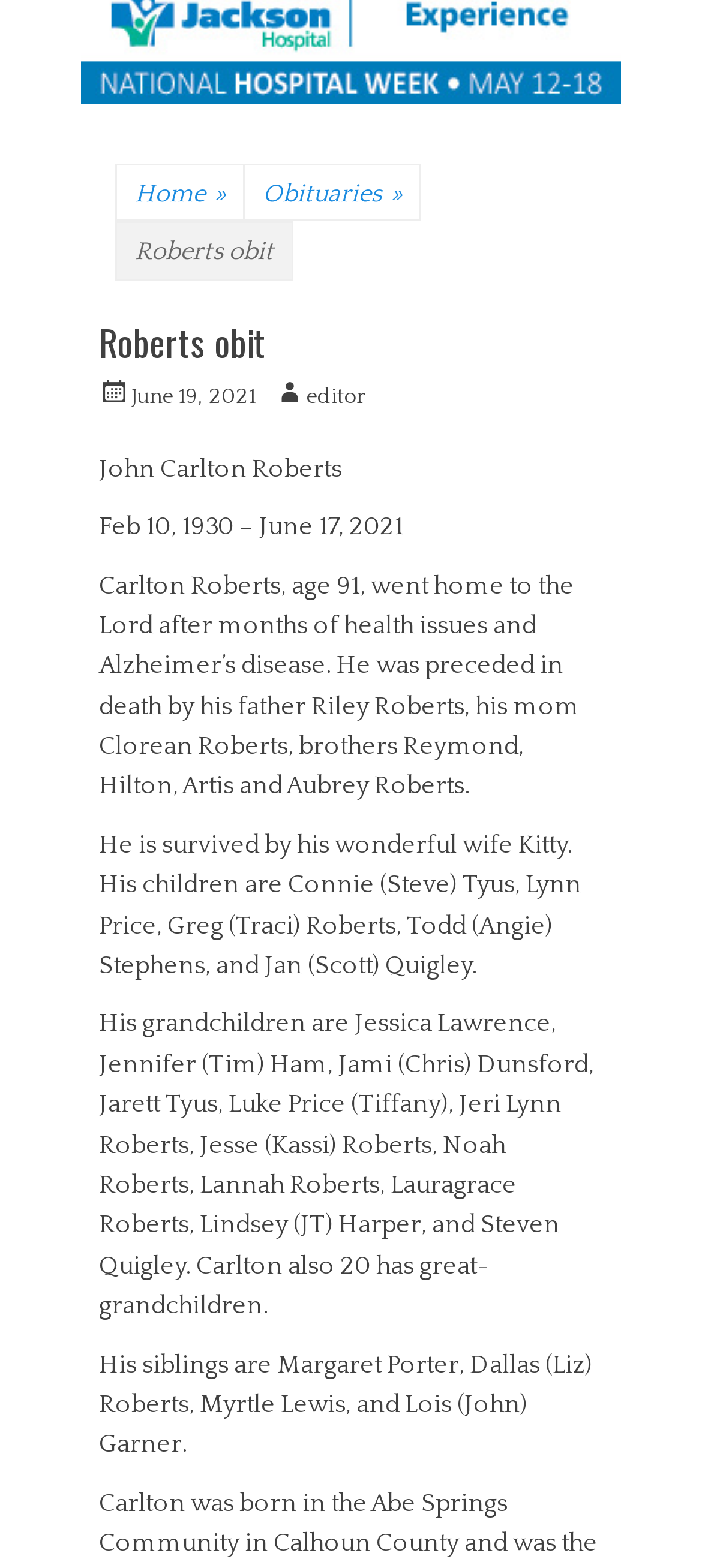Provide the bounding box coordinates, formatted as (top-left x, top-left y, bottom-right x, bottom-right y), with all values being floating point numbers between 0 and 1. Identify the bounding box of the UI element that matches the description: Home »

[0.167, 0.105, 0.346, 0.14]